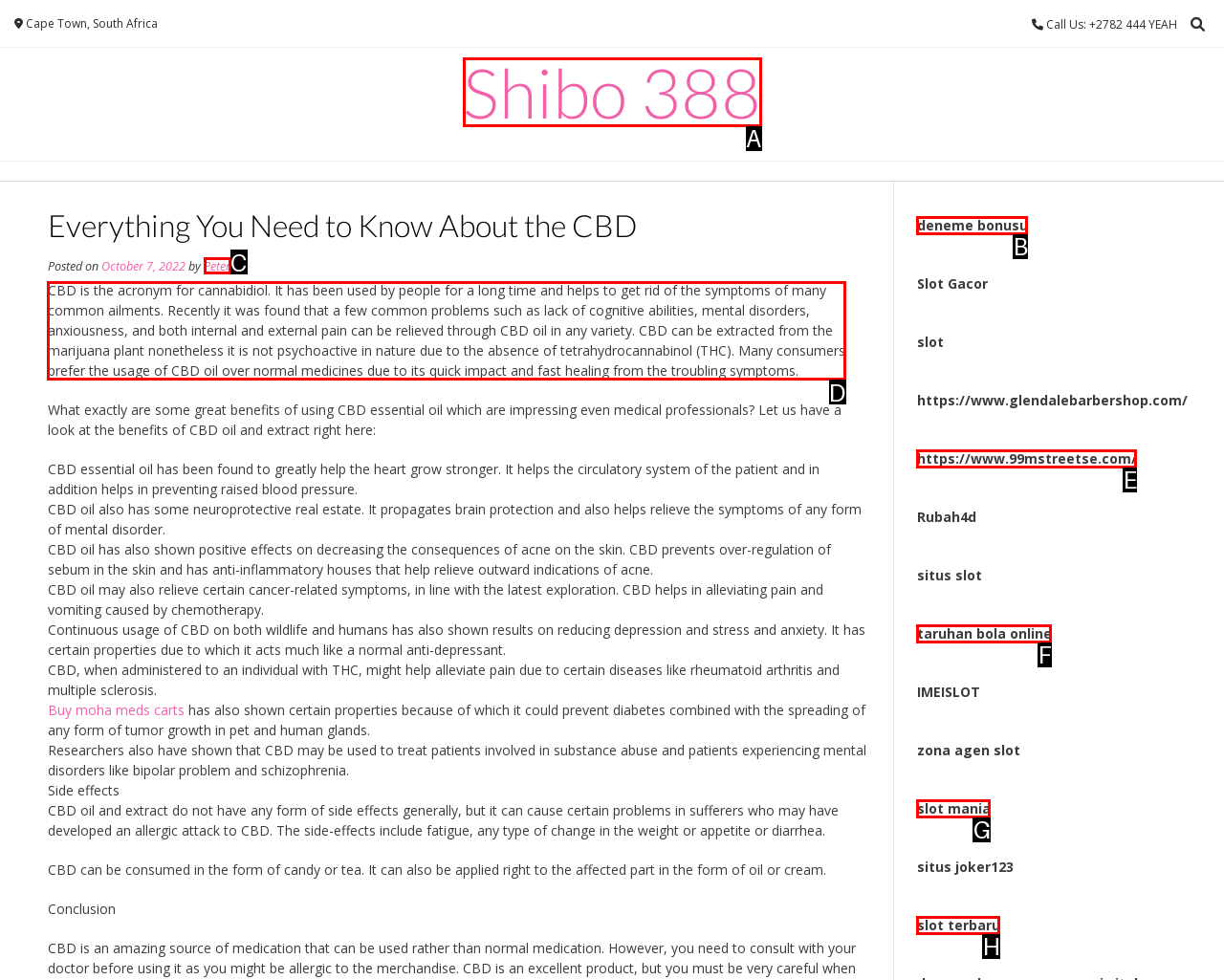Select the letter of the element you need to click to complete this task: Read the article about CBD
Answer using the letter from the specified choices.

D